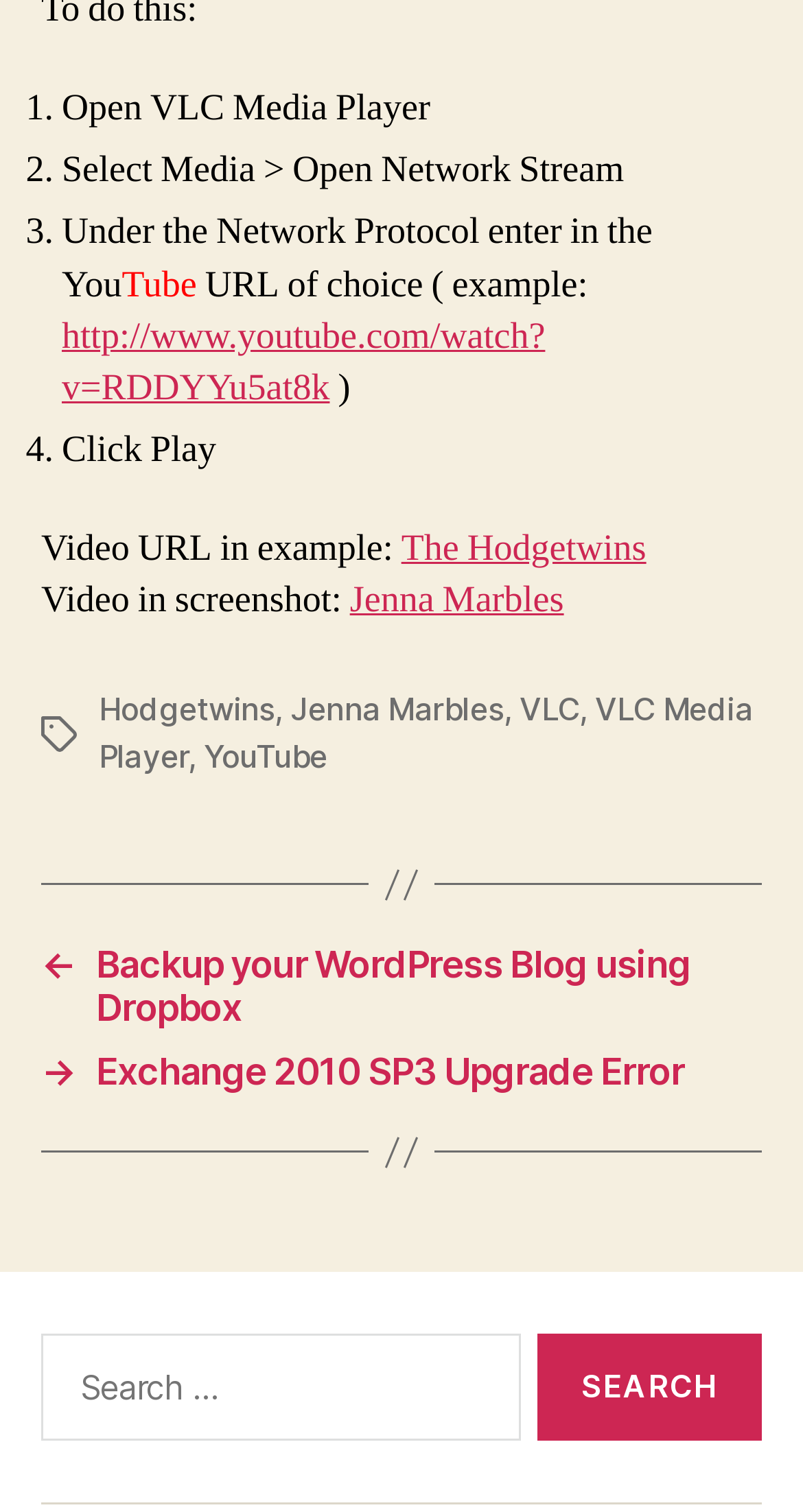Highlight the bounding box coordinates of the element you need to click to perform the following instruction: "Open the 'http://www.youtube.com/watch?v=RDDYYu5at8k' link."

[0.077, 0.207, 0.679, 0.272]